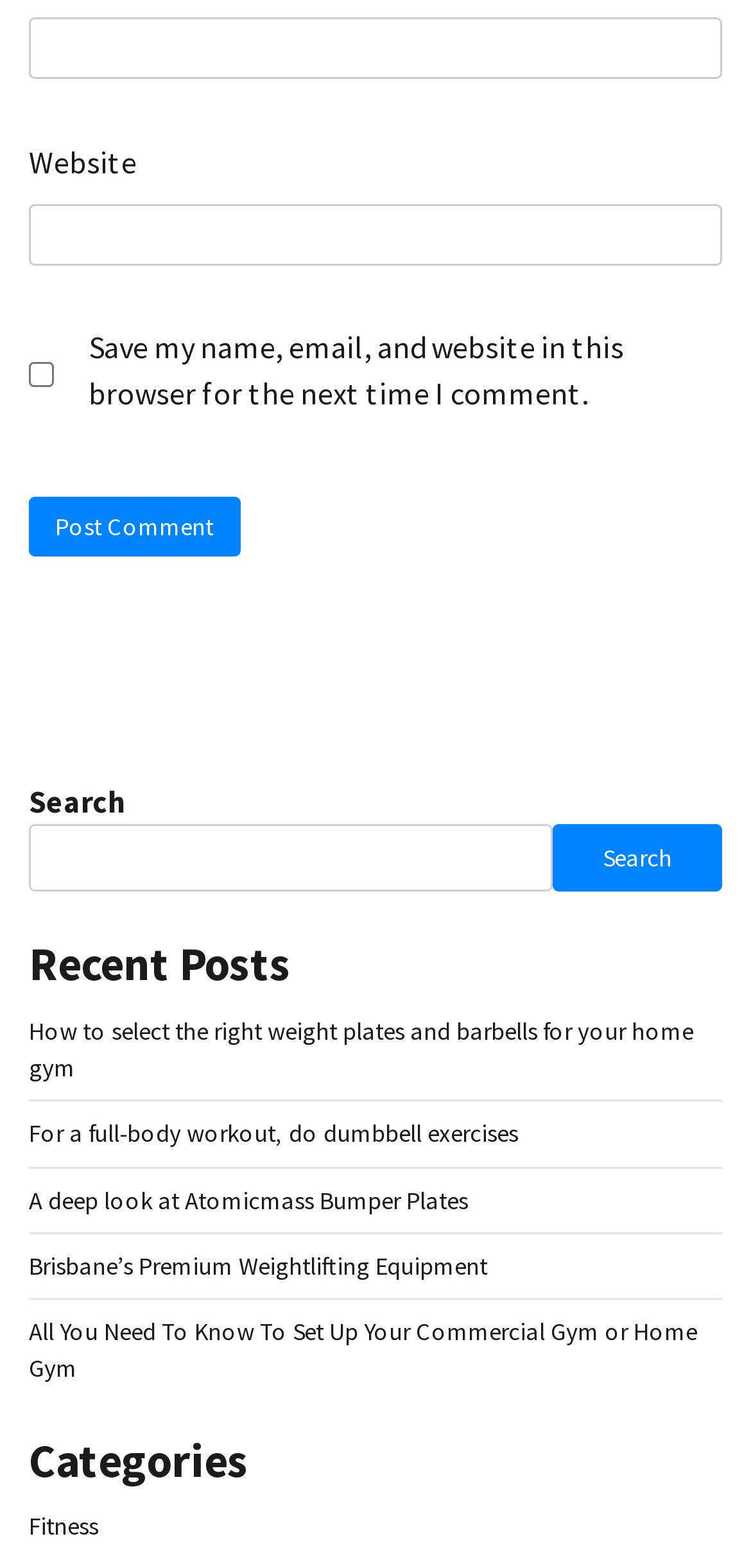Using the format (top-left x, top-left y, bottom-right x, bottom-right y), provide the bounding box coordinates for the described UI element. All values should be floating point numbers between 0 and 1: name="submit" value="Post Comment"

[0.038, 0.317, 0.32, 0.354]